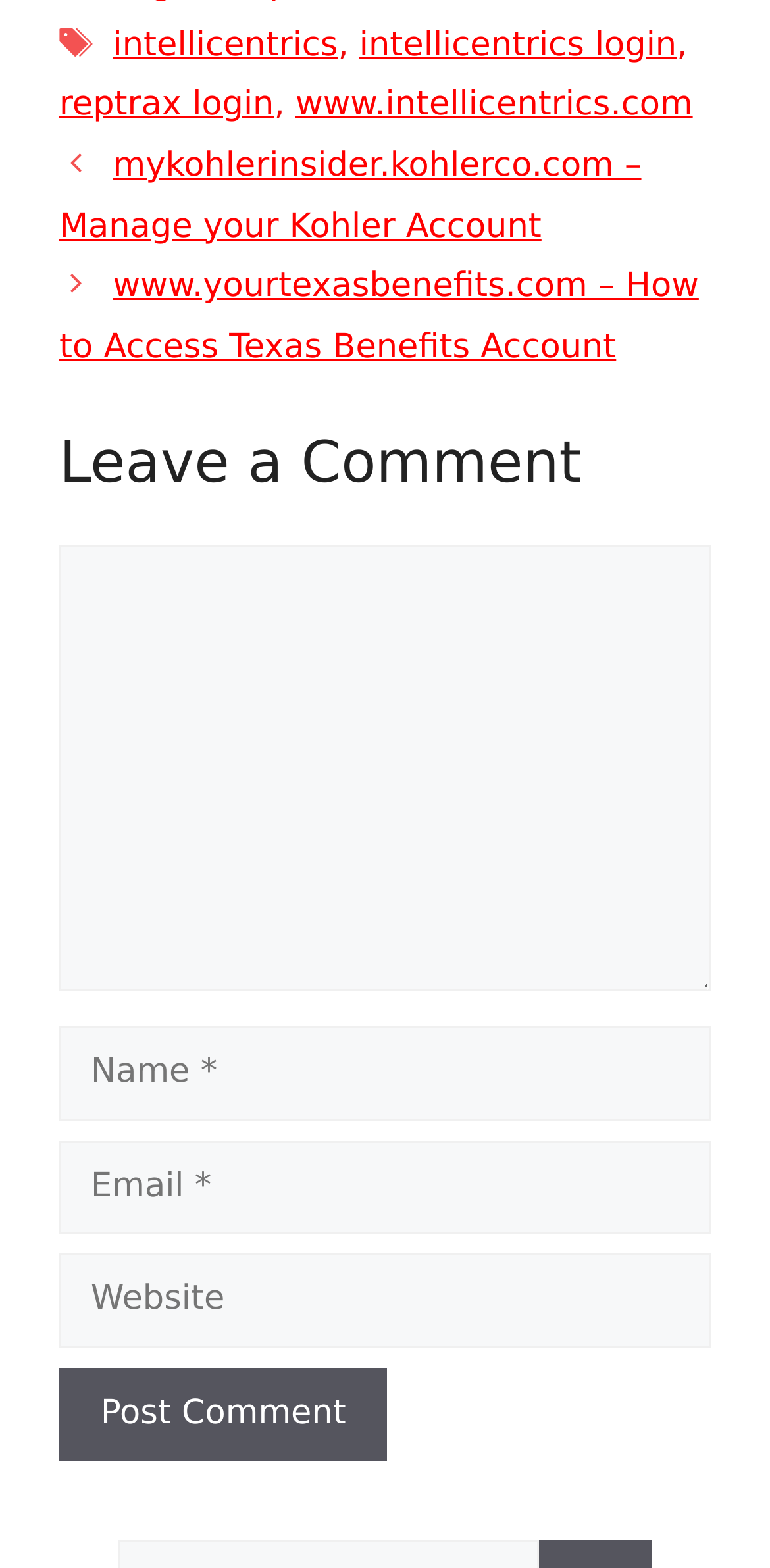Identify the bounding box coordinates necessary to click and complete the given instruction: "Like the post".

None